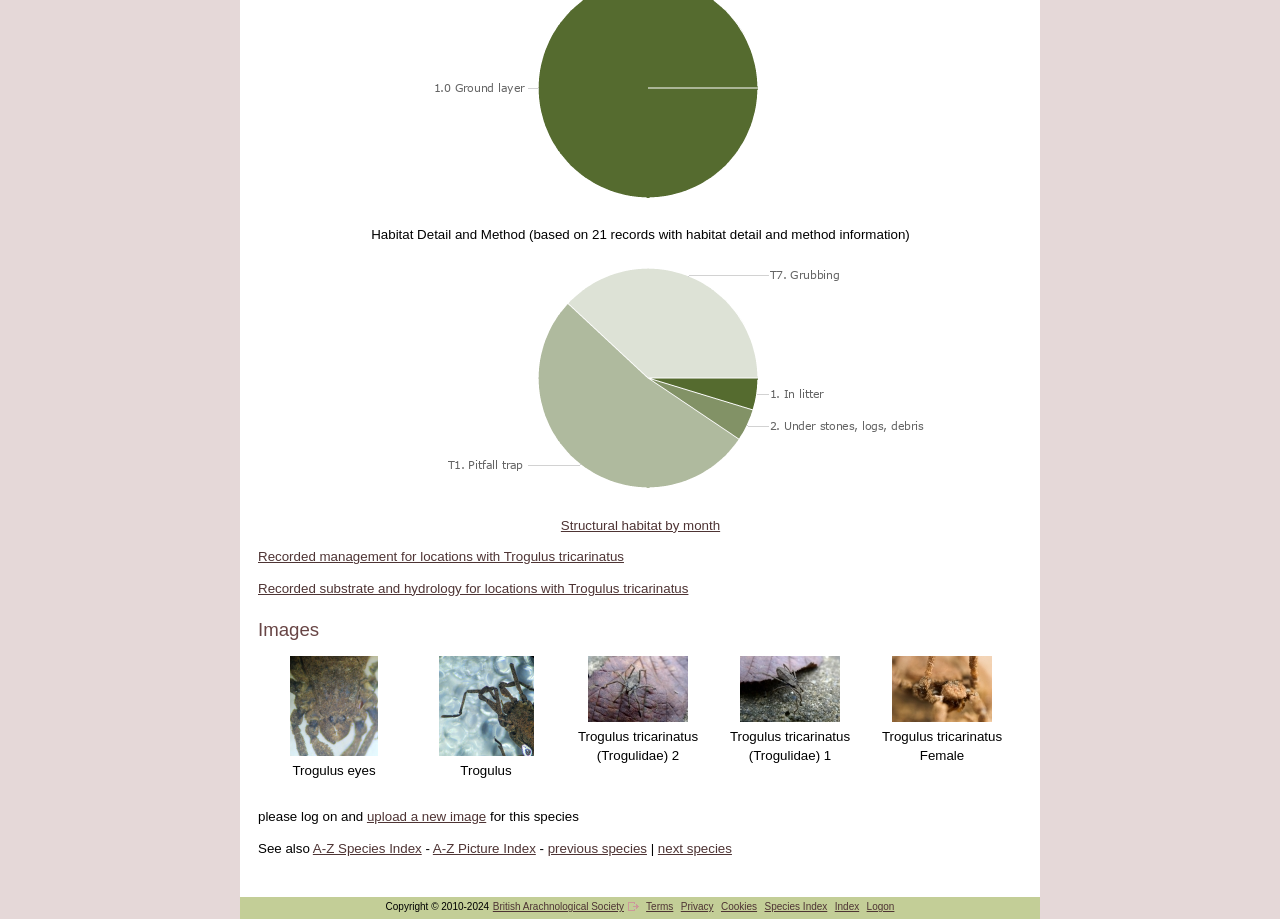Pinpoint the bounding box coordinates of the element that must be clicked to accomplish the following instruction: "Upload a new image for this species". The coordinates should be in the format of four float numbers between 0 and 1, i.e., [left, top, right, bottom].

[0.287, 0.881, 0.38, 0.897]